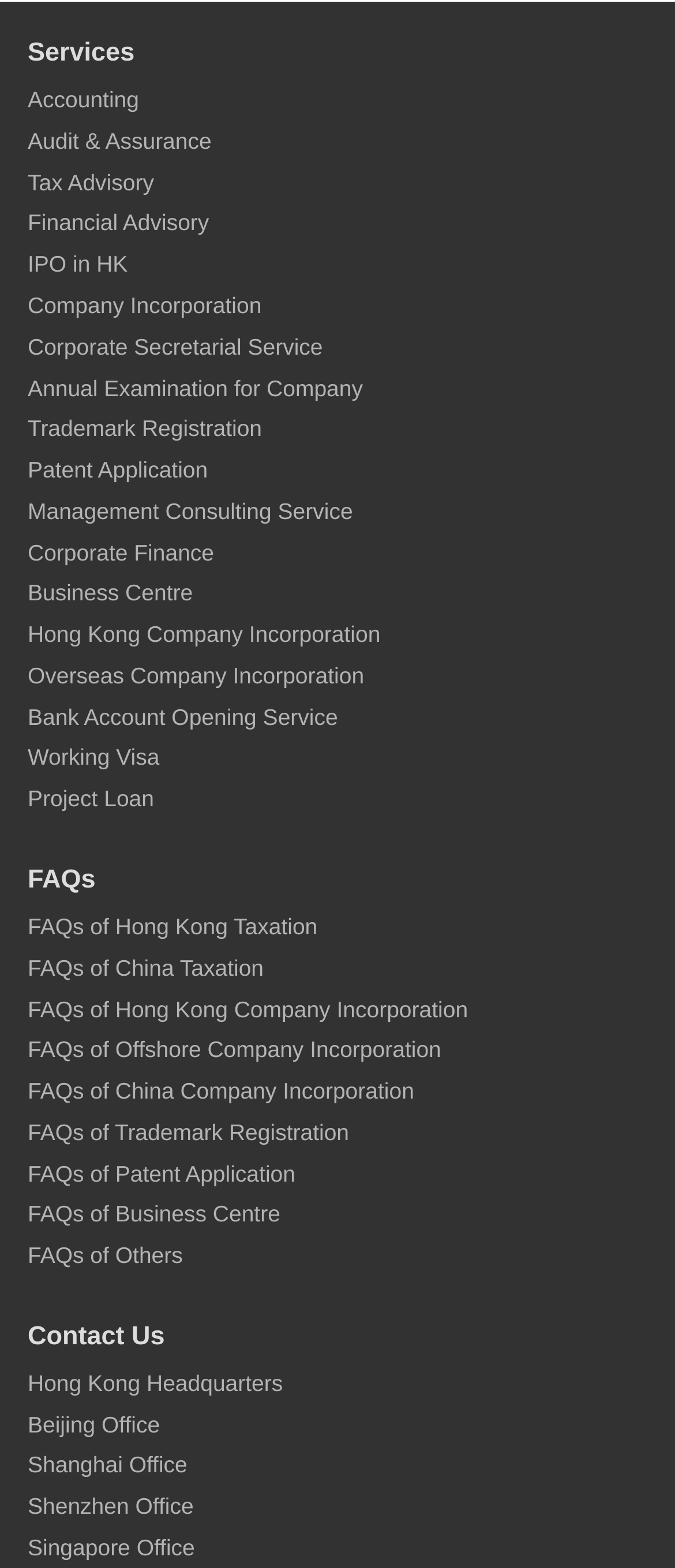How many FAQs sections are available?
Please answer the question with a detailed response using the information from the screenshot.

The webpage has FAQs sections for Hong Kong Taxation, China Taxation, Hong Kong Company Incorporation, Offshore Company Incorporation, China Company Incorporation, Trademark Registration, and Patent Application, which makes a total of 7 FAQs sections.